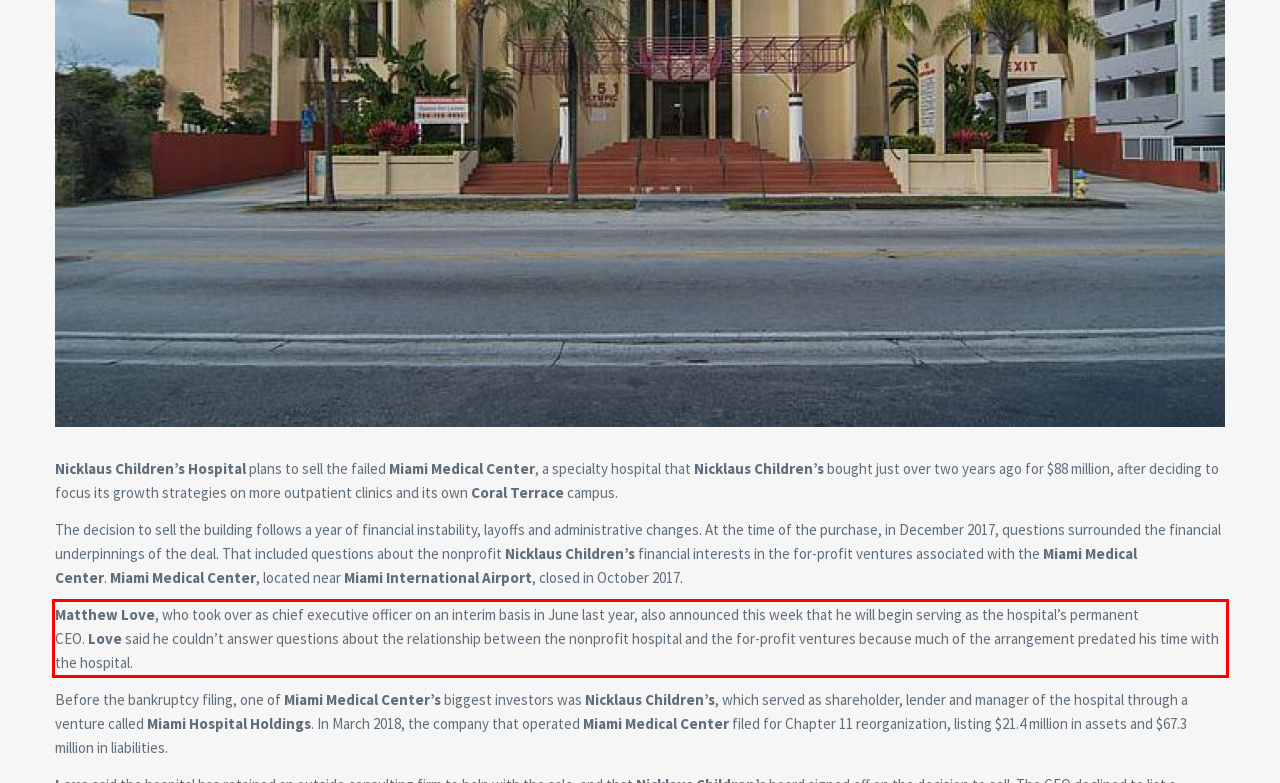You are provided with a webpage screenshot that includes a red rectangle bounding box. Extract the text content from within the bounding box using OCR.

Matthew Love, who took over as chief executive officer on an interim basis in June last year, also announced this week that he will begin serving as the hospital’s permanent CEO. Love said he couldn’t answer questions about the relationship between the nonprofit hospital and the for-profit ventures because much of the arrangement predated his time with the hospital.